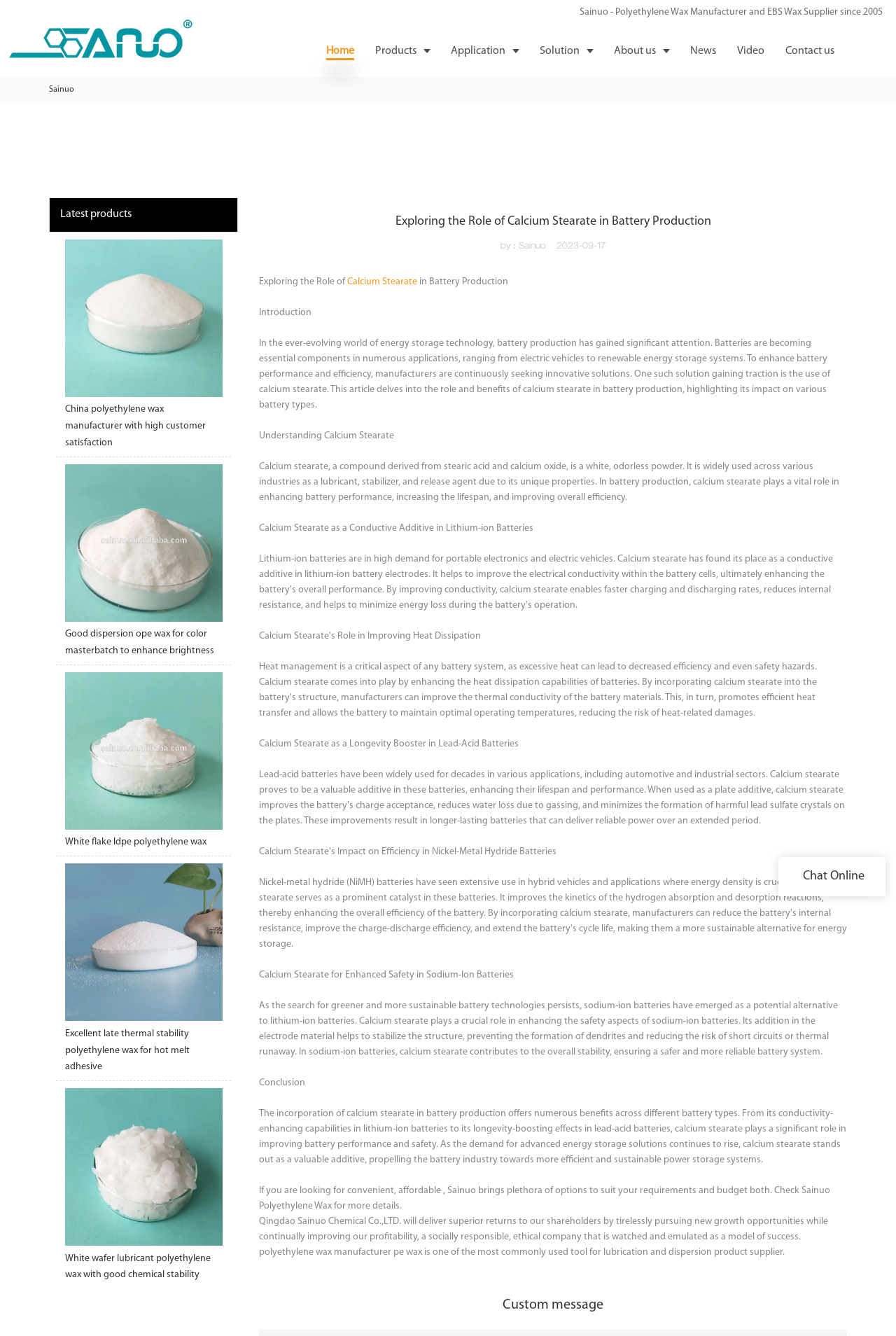Determine the bounding box coordinates for the clickable element to execute this instruction: "Read about Calcium Stearate". Provide the coordinates as four float numbers between 0 and 1, i.e., [left, top, right, bottom].

[0.388, 0.207, 0.466, 0.215]